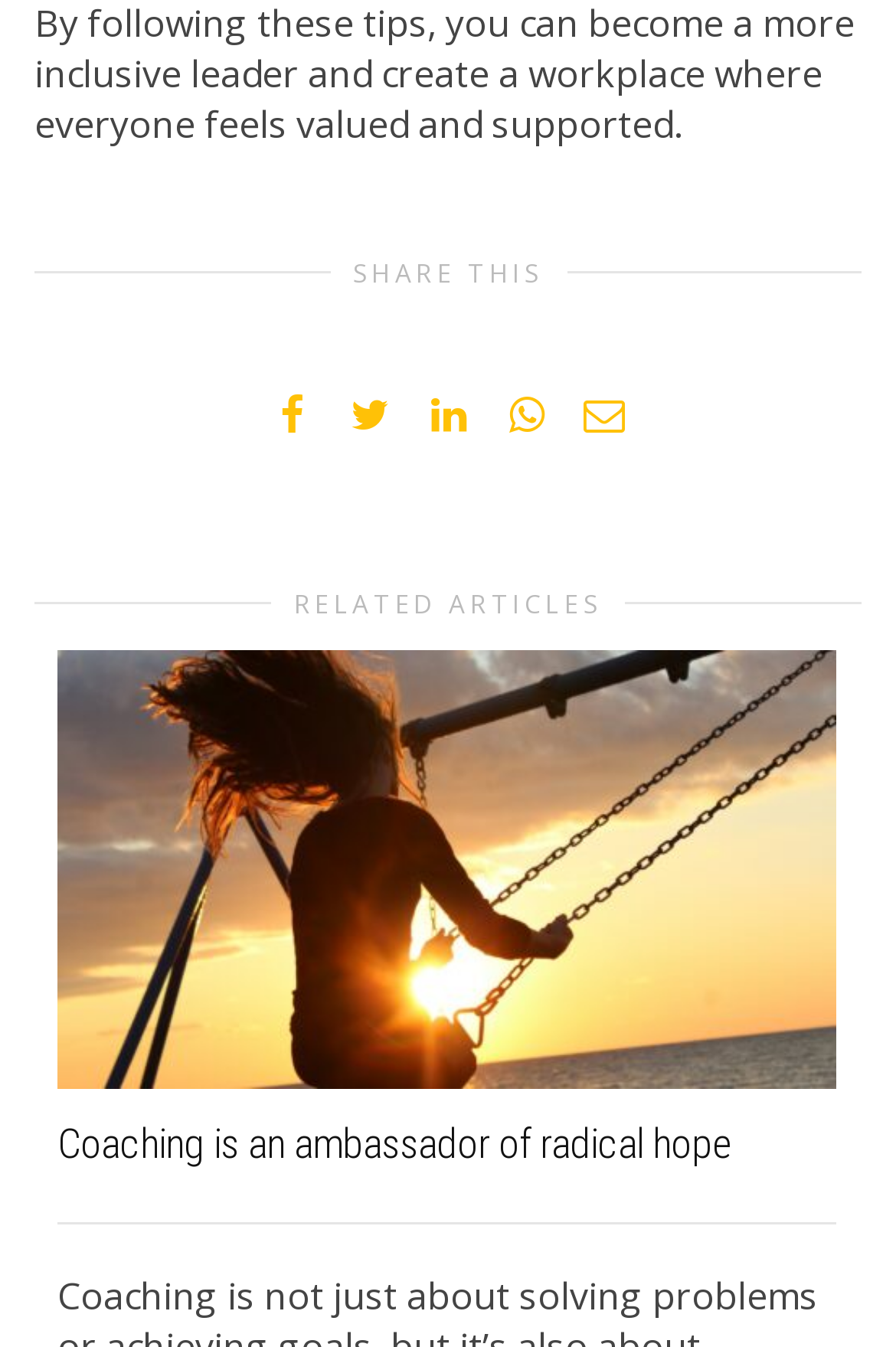What is the purpose of the 'SHARE THIS' text?
Please use the image to provide a one-word or short phrase answer.

To share the content